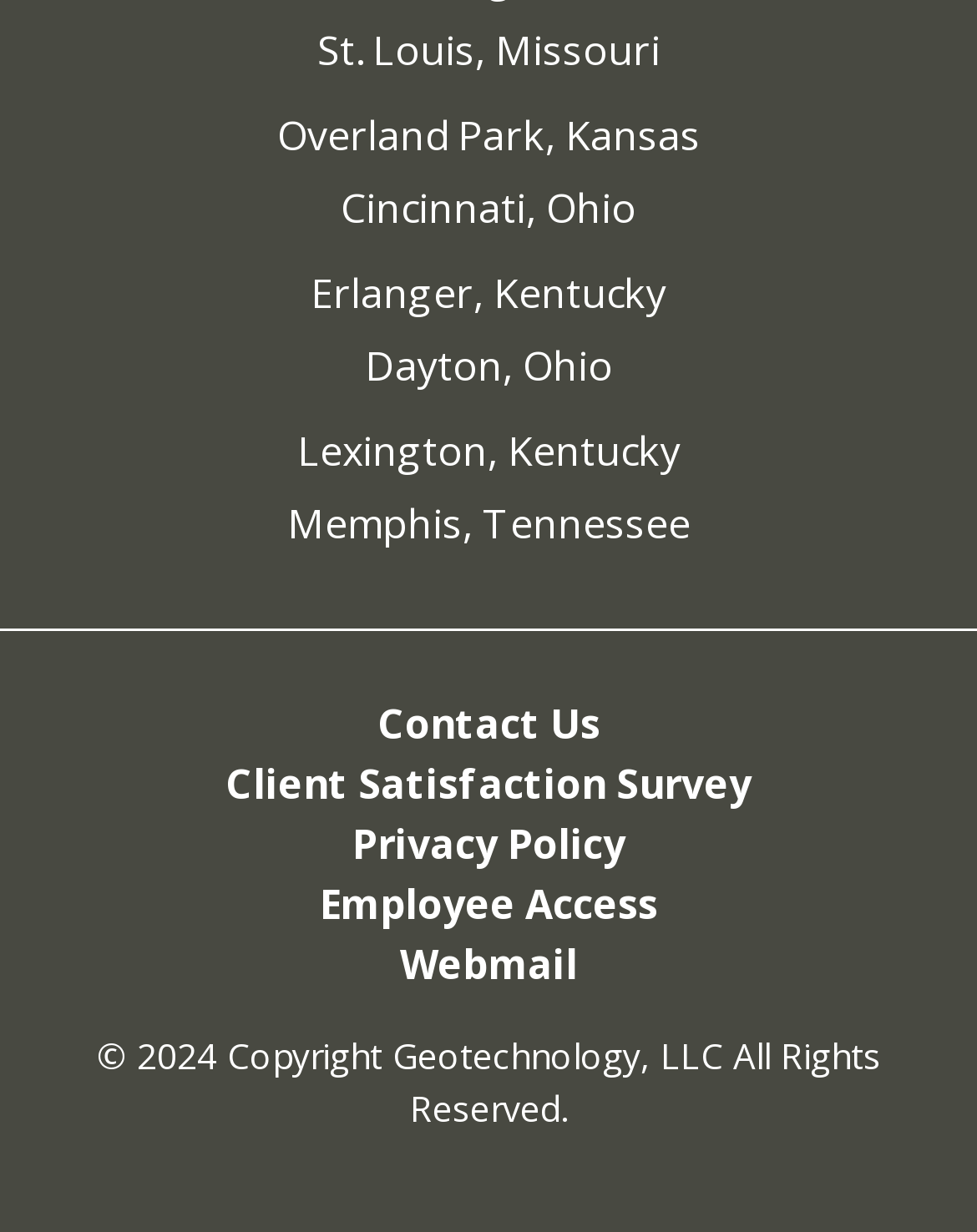What type of company is Geotechnology, LLC?
Look at the image and answer with only one word or phrase.

Unknown